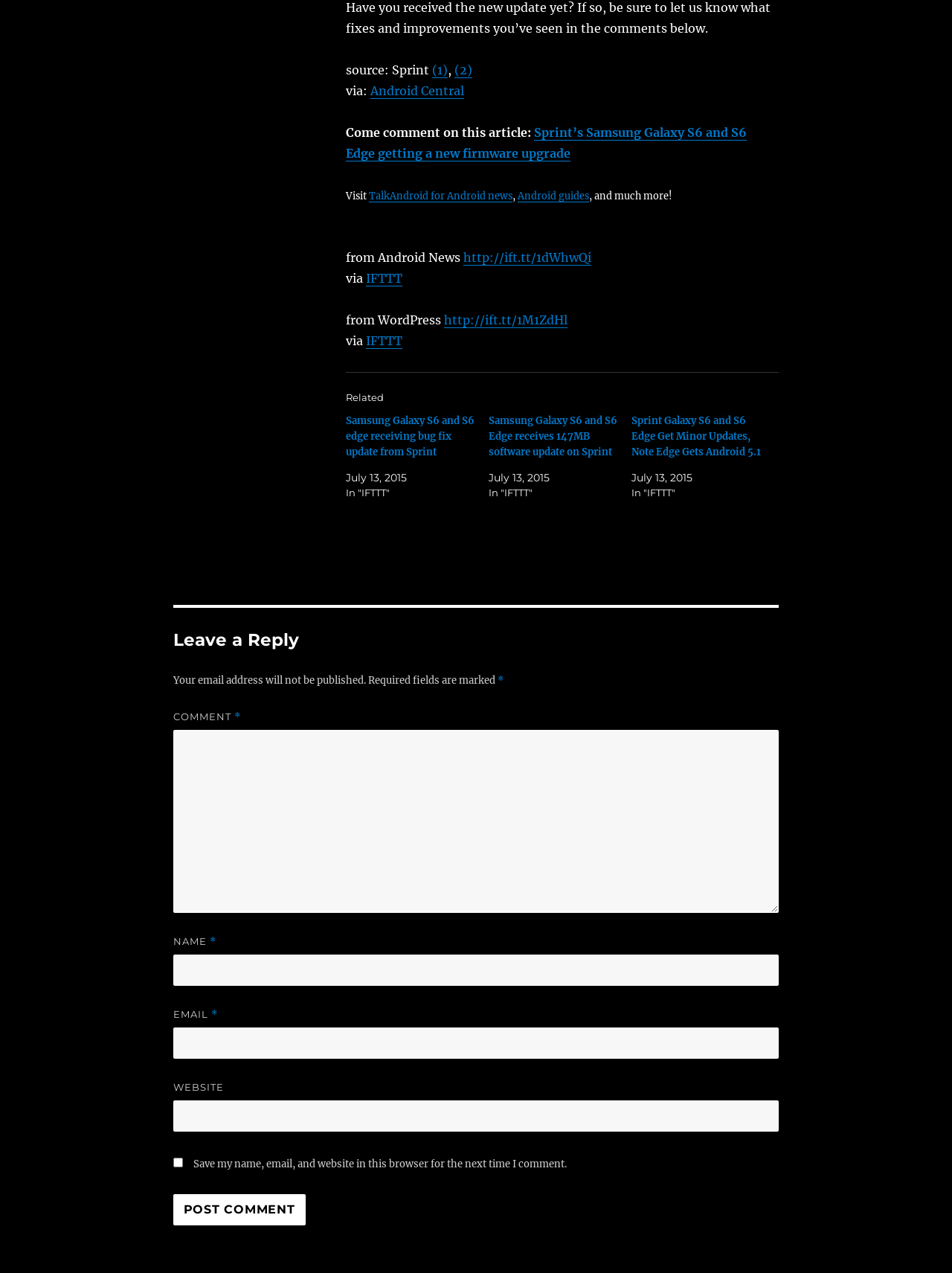Give a one-word or phrase response to the following question: How many related articles are listed?

3